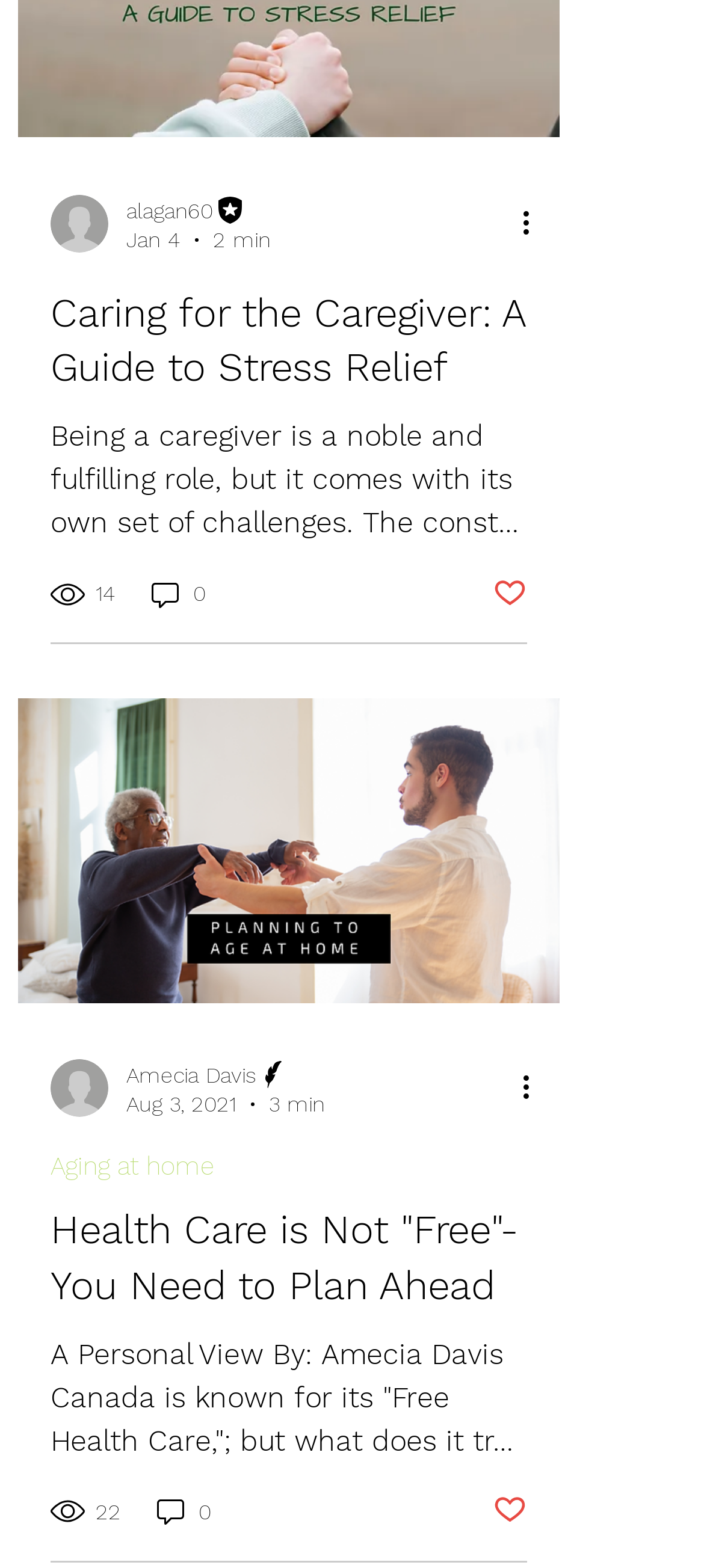Locate the bounding box for the described UI element: "0". Ensure the coordinates are four float numbers between 0 and 1, formatted as [left, top, right, bottom].

[0.218, 0.953, 0.305, 0.975]